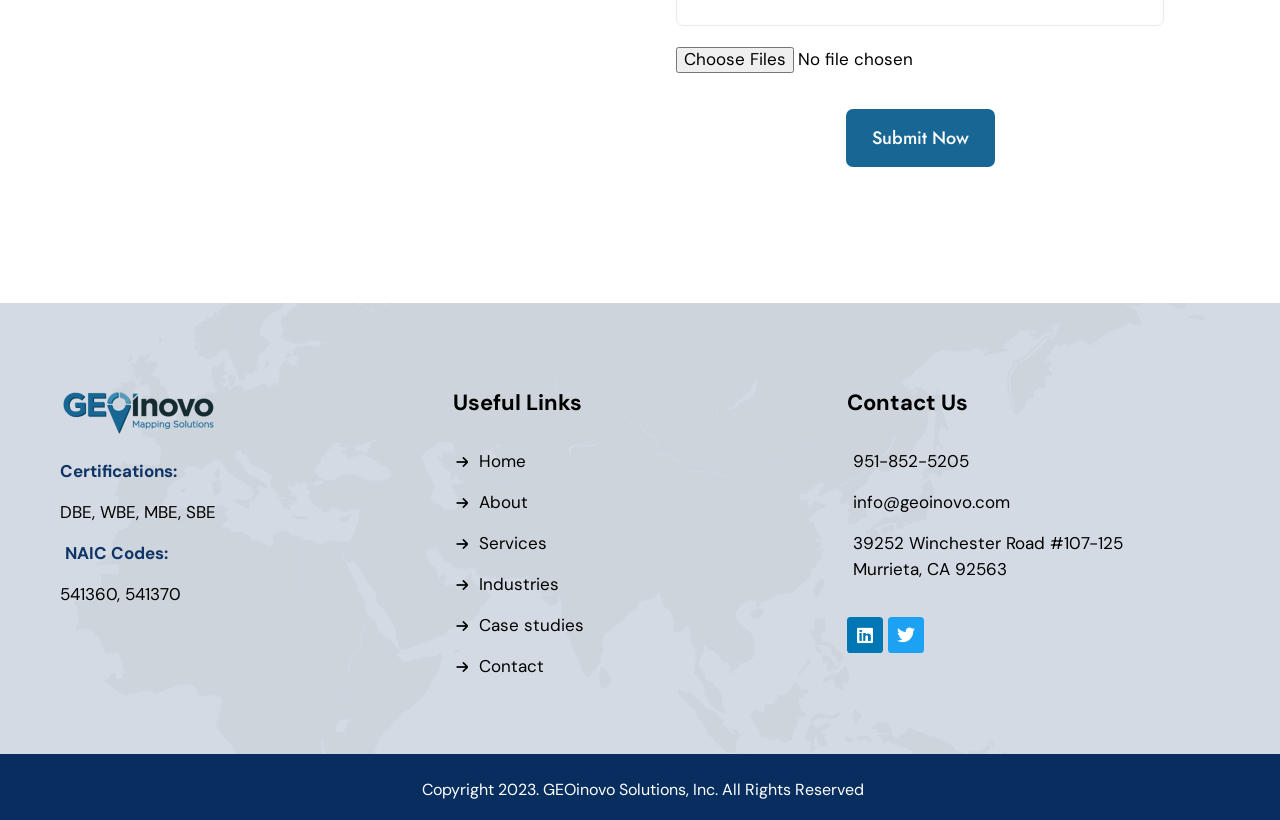Ascertain the bounding box coordinates for the UI element detailed here: "October 19, 2019May 13, 2020". The coordinates should be provided as [left, top, right, bottom] with each value being a float between 0 and 1.

None